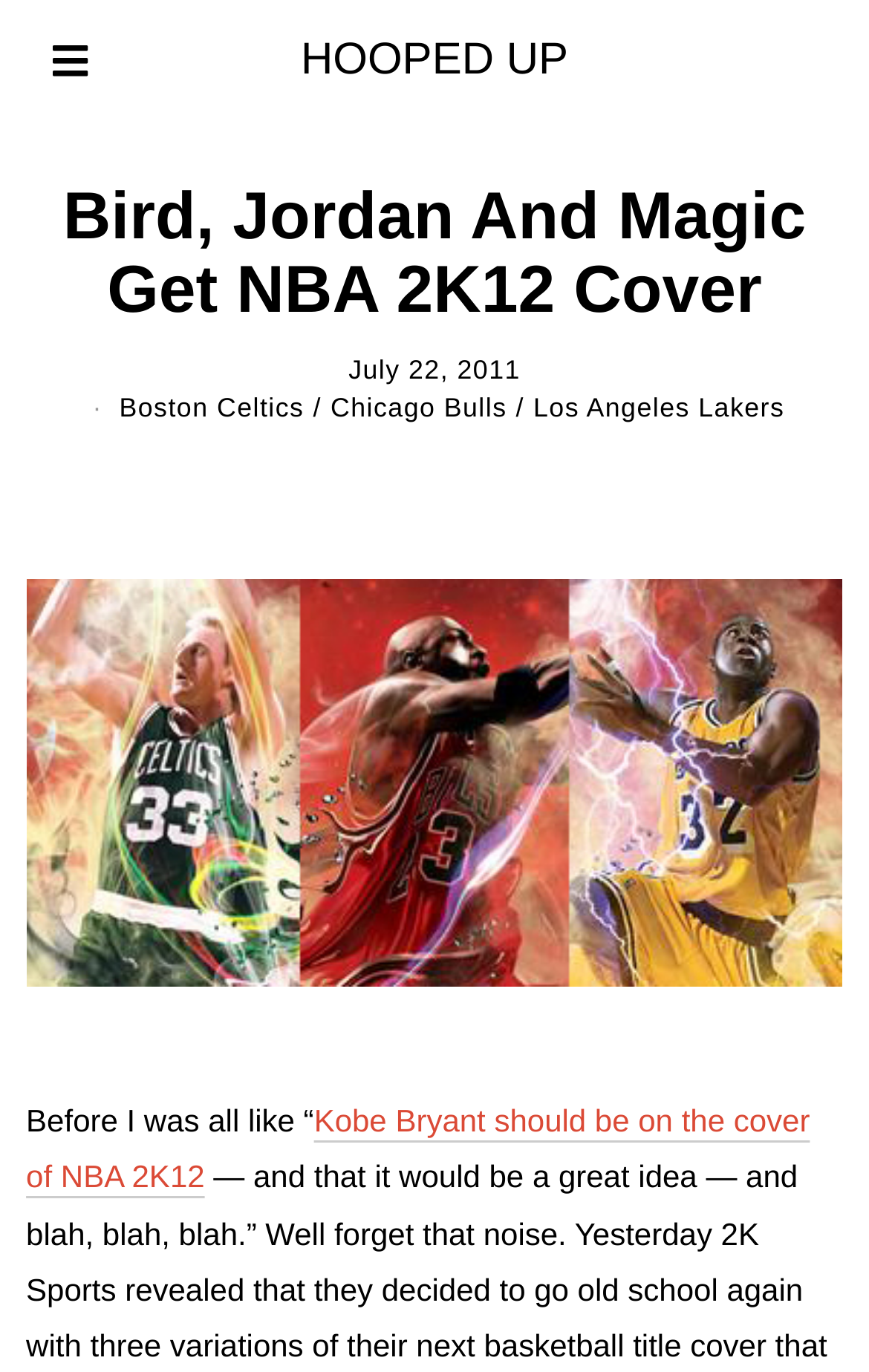Please give a concise answer to this question using a single word or phrase: 
How many links are in the header section?

3